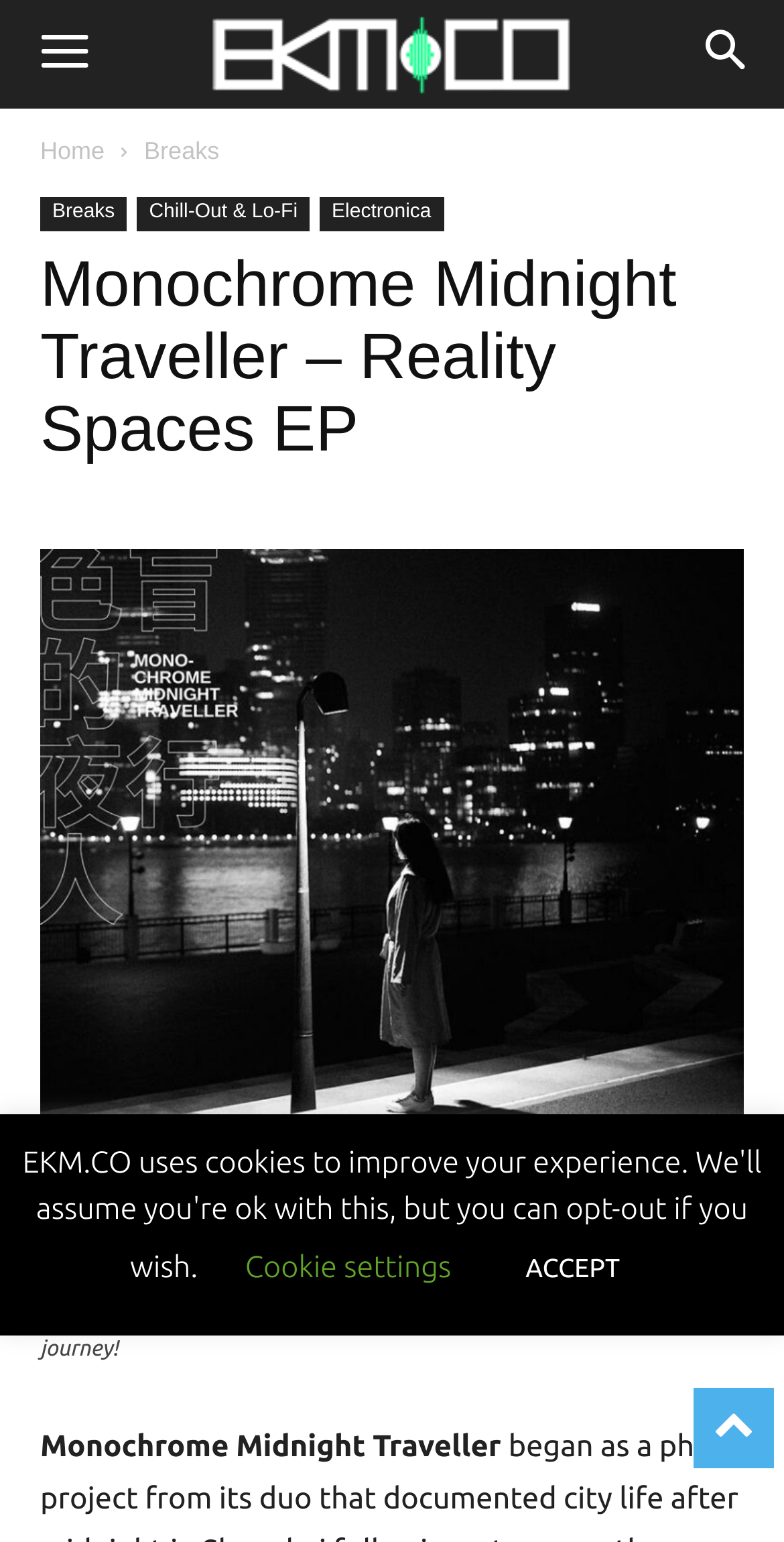Give the bounding box coordinates for the element described by: "Cookie settings".

[0.312, 0.81, 0.576, 0.832]